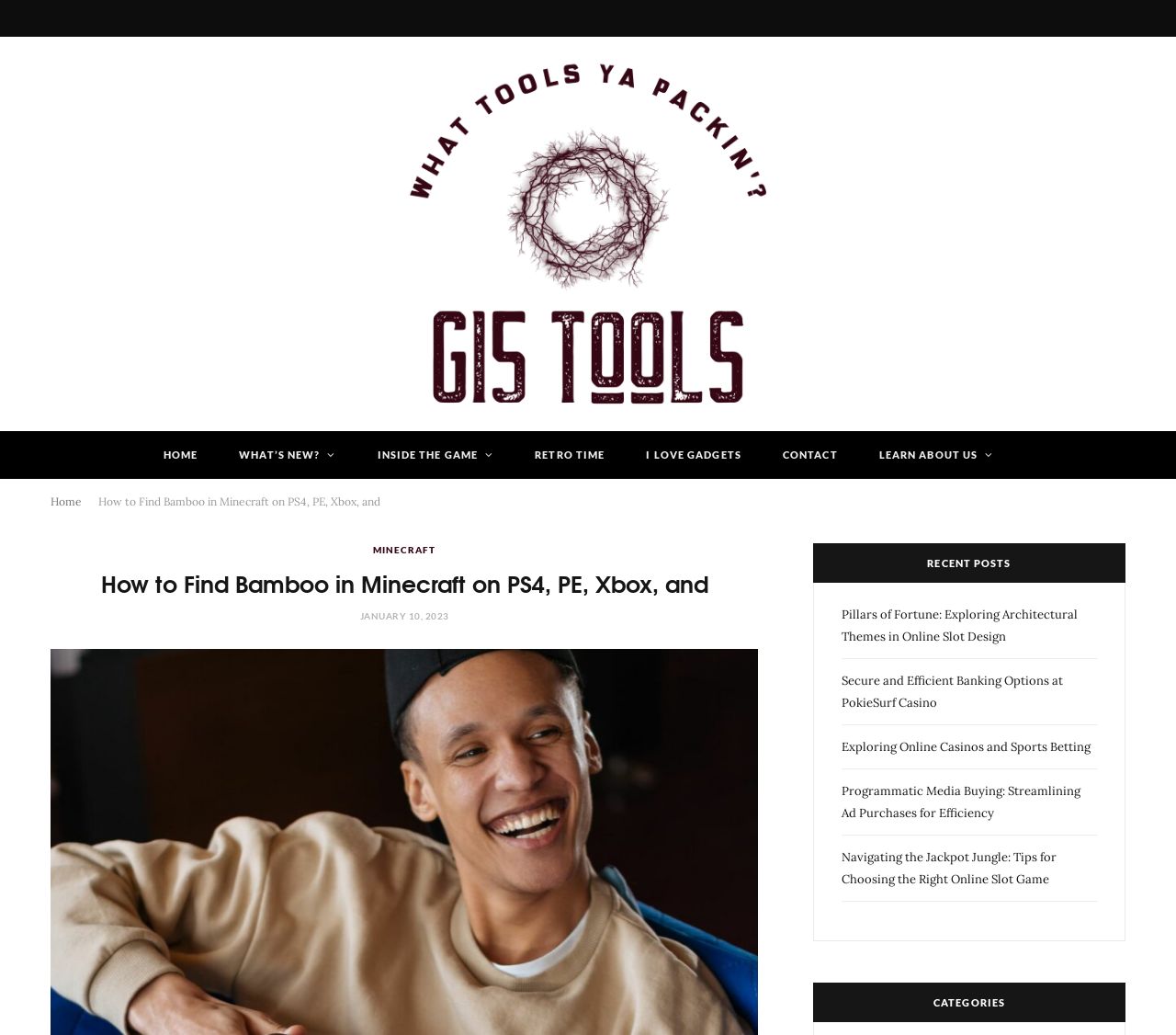Please answer the following question using a single word or phrase: What is the date of the article 'How to Find Bamboo in Minecraft on PS4, PE, Xbox, and'?

JANUARY 10, 2023